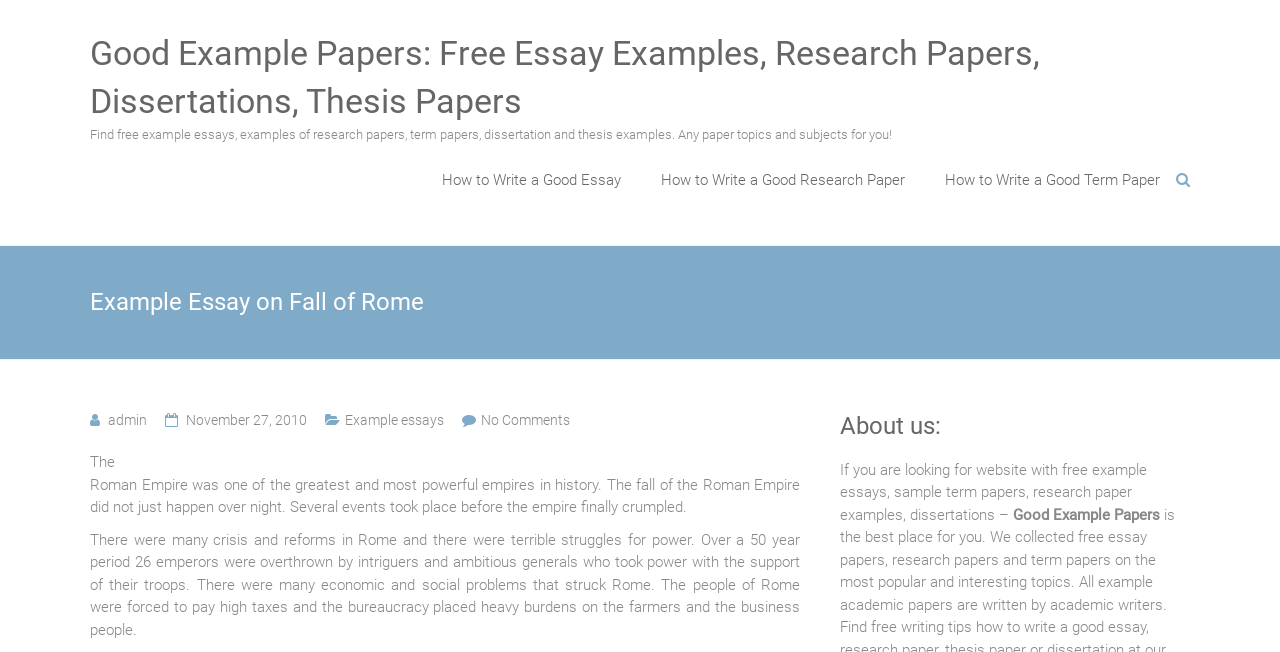Could you locate the bounding box coordinates for the section that should be clicked to accomplish this task: "Check 'About us:' section".

[0.656, 0.629, 0.93, 0.704]